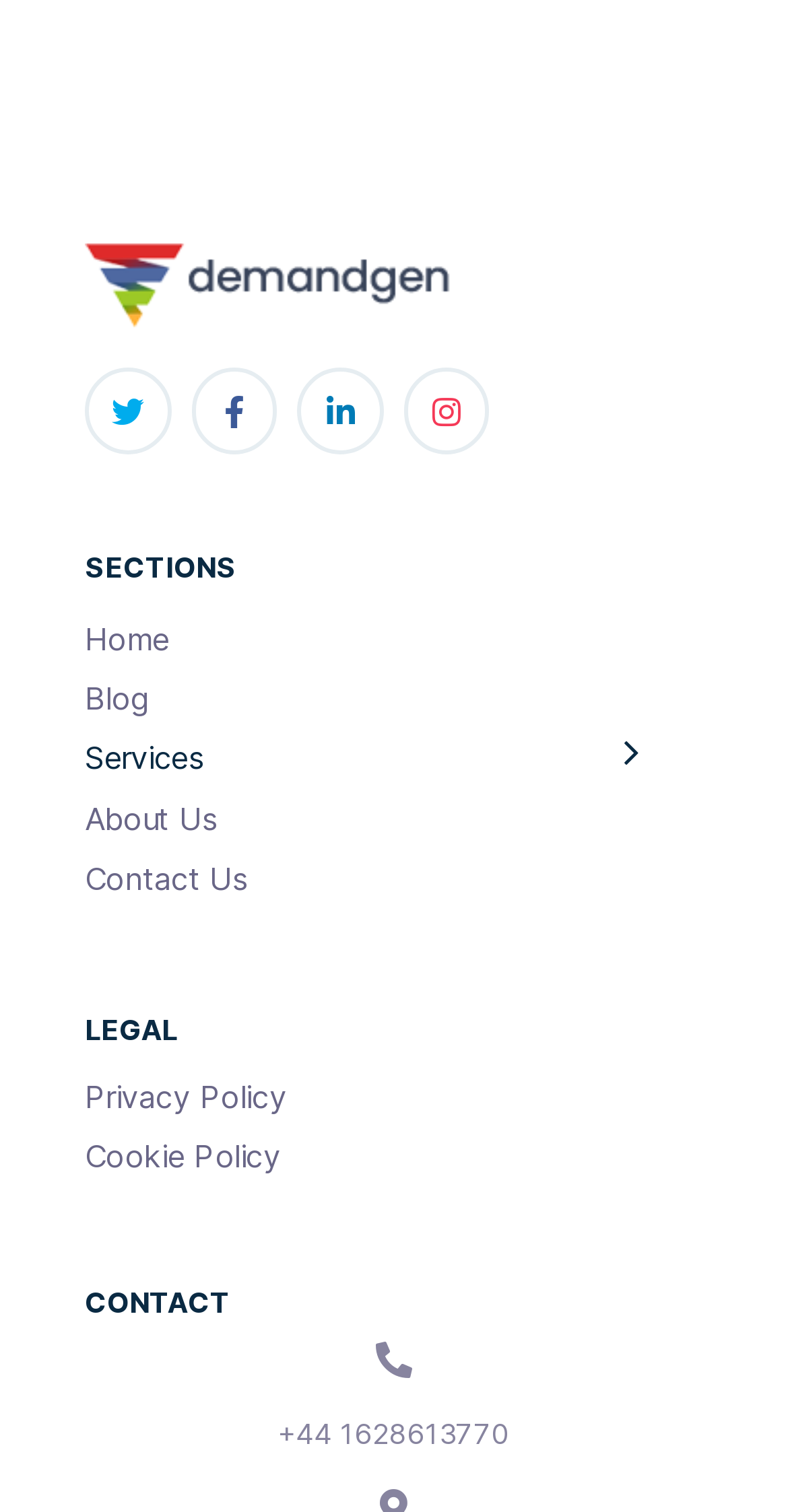Identify the bounding box for the UI element described as: "Home". The coordinates should be four float numbers between 0 and 1, i.e., [left, top, right, bottom].

[0.108, 0.403, 0.853, 0.443]